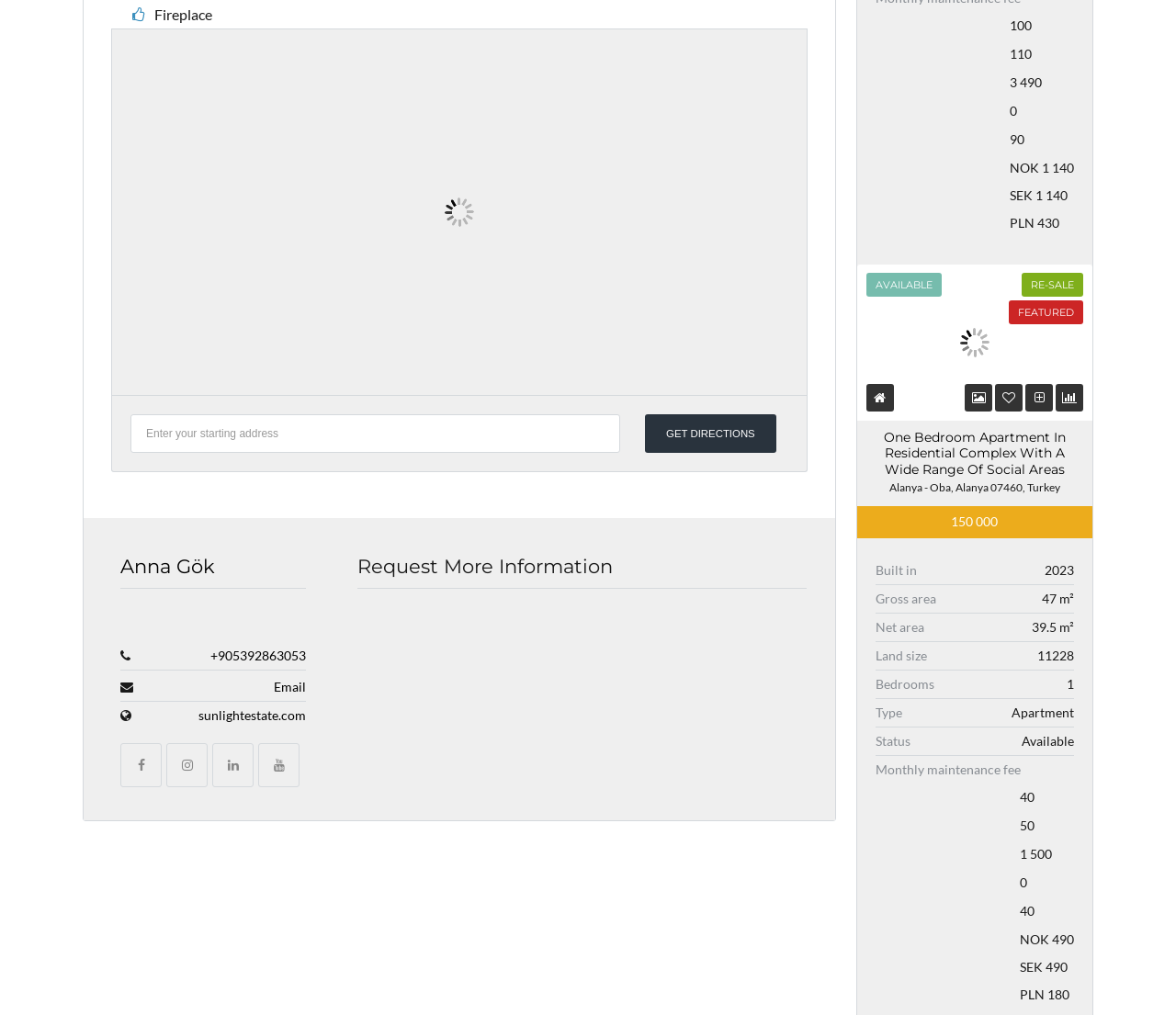Find the bounding box coordinates for the HTML element described as: "Email". The coordinates should consist of four float values between 0 and 1, i.e., [left, top, right, bottom].

[0.233, 0.669, 0.26, 0.685]